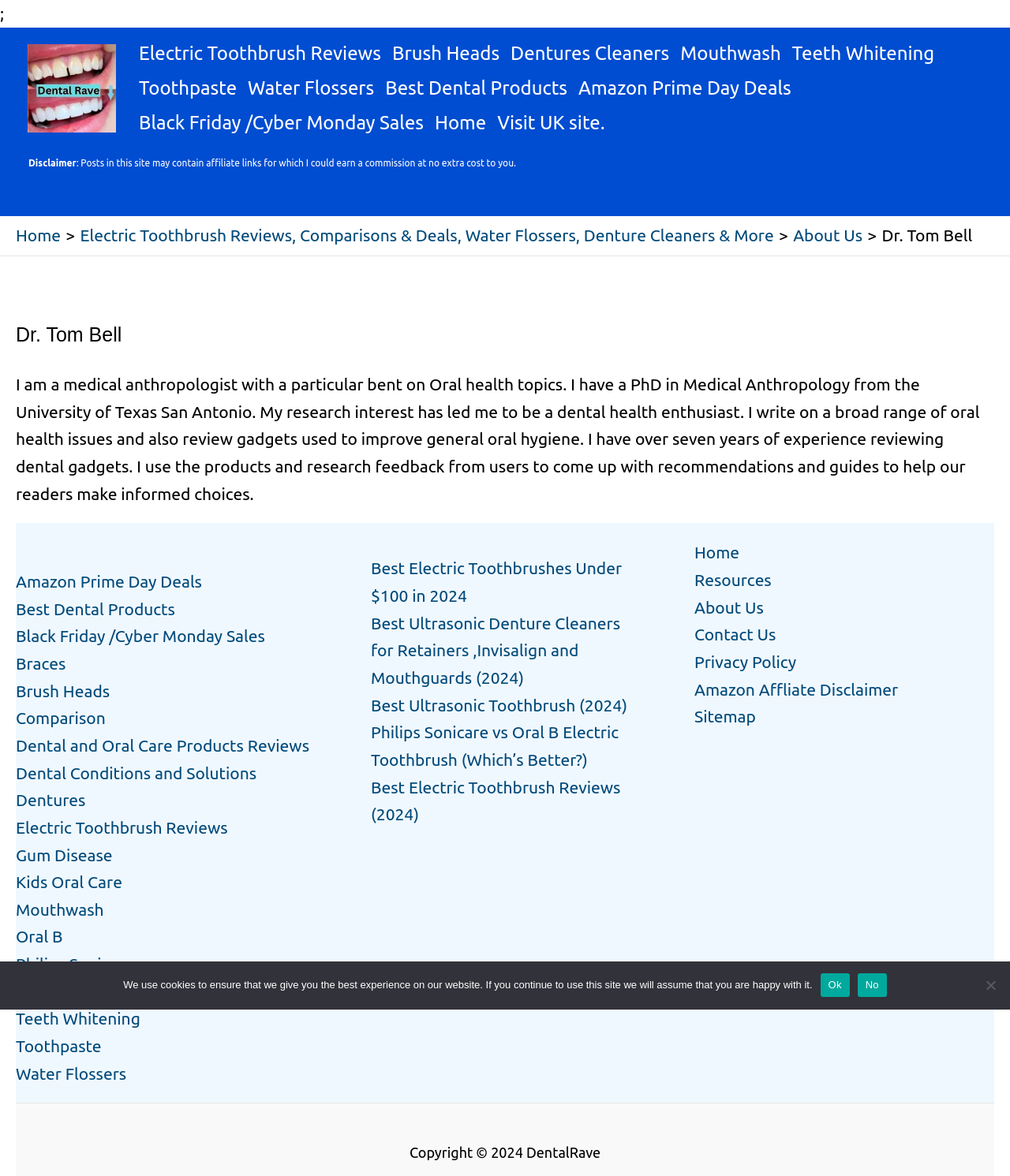Give a concise answer using one word or a phrase to the following question:
What is the name of the author?

Dr. Tom Bell